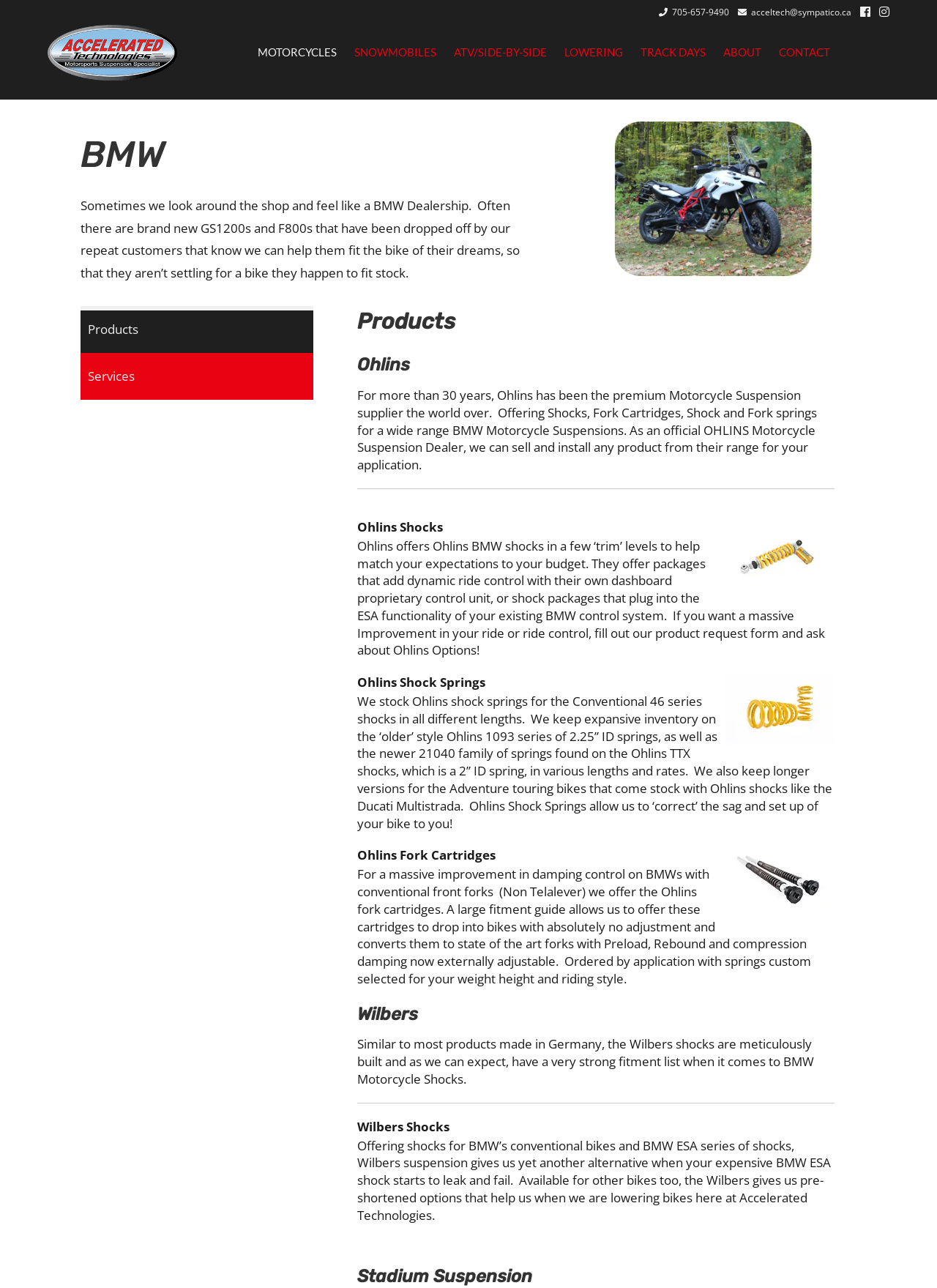What type of products are mentioned on the page?
Based on the screenshot, answer the question with a single word or phrase.

Motorcycle Suspensions